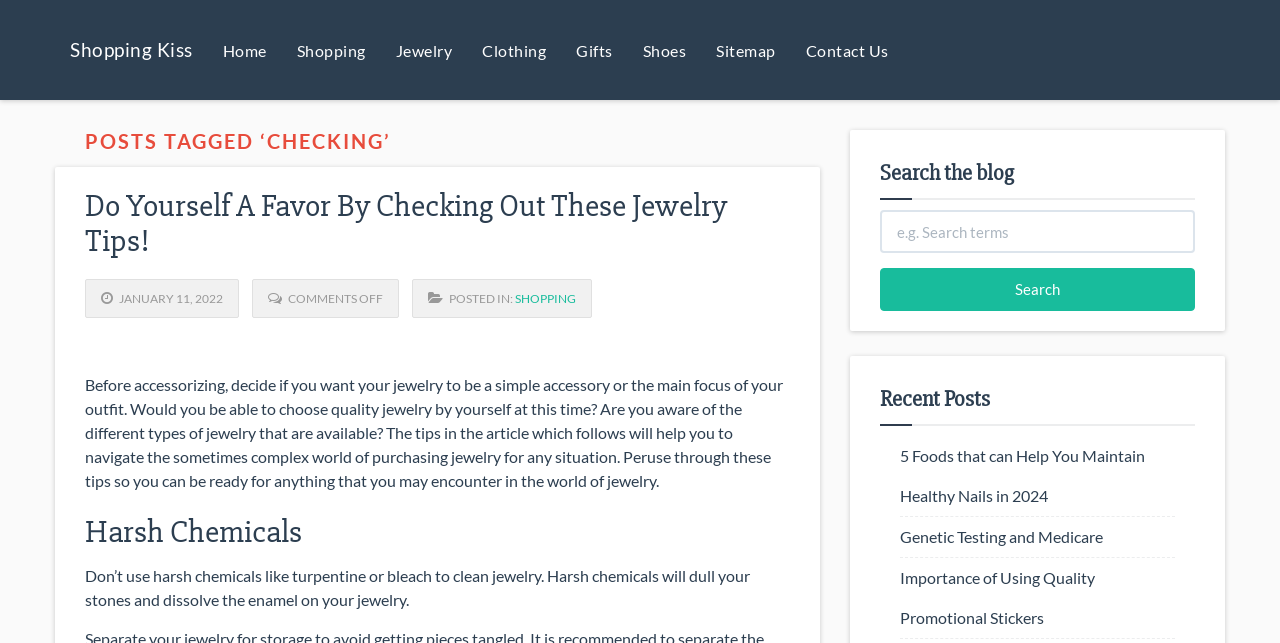What is the purpose of the textbox?
Please respond to the question with a detailed and thorough explanation.

The purpose of the textbox can be determined by reading the heading 'Search the blog' above the textbox and the placeholder text 'e.g. Search terms' inside the textbox, which suggests that the textbox is used to search for content within the blog.